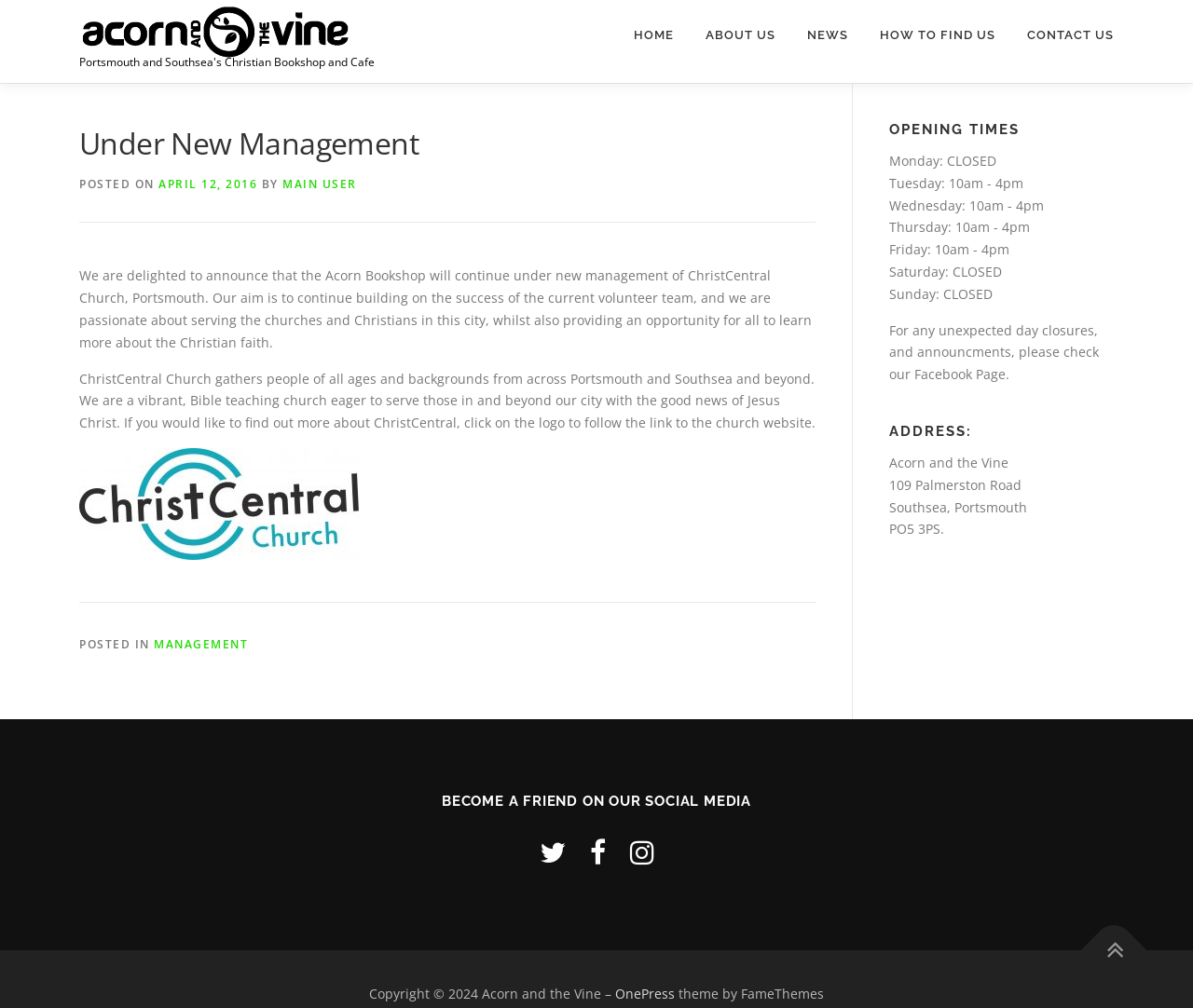Give a detailed explanation of the elements present on the webpage.

The webpage is about Acorn and the Vine, a bookshop under new management by ChristCentral Church, Portsmouth. At the top, there is a logo of Acorn and the Vine, accompanied by a link to the bookshop's website. Below the logo, there is a navigation menu with links to HOME, ABOUT US, NEWS, HOW TO FIND US, and CONTACT US.

The main content of the webpage is an article announcing the new management of the bookshop. The article has a heading "Under New Management" and is dated April 12, 2016. The text explains that the bookshop will continue to serve the churches and Christians in Portsmouth, while also providing an opportunity for all to learn more about the Christian faith. There is also a link to the ChristCentral Church website.

On the right side of the webpage, there is a complementary section with opening times, address, and social media links. The opening times are listed from Monday to Sunday, with the bookshop being closed on Mondays and Sundays. The address is 109 Palmerston Road, Southsea, Portsmouth, PO5 3PS. There are also links to the bookshop's social media profiles, including Facebook, Twitter, and Instagram.

At the bottom of the webpage, there is a footer section with a copyright notice and a link to the theme designer, OnePress.